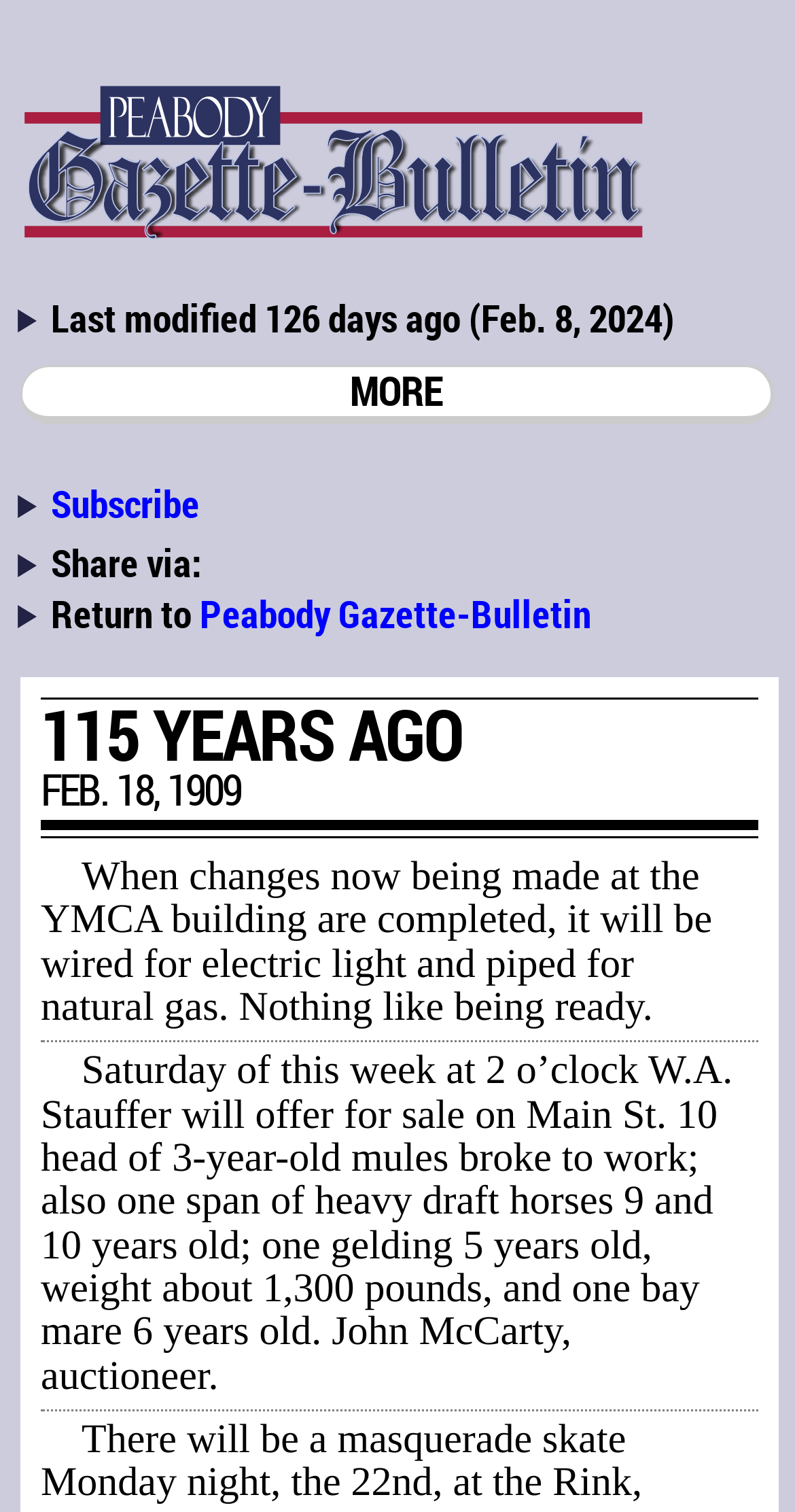Could you please study the image and provide a detailed answer to the question:
What is the type of event mentioned in the third paragraph?

I found the type of event by reading the third paragraph which mentions 'W.A. Stauffer will offer for sale on Main St. 10 head of 3-year-old mules broke to work; also one span of heavy draft horses 9 and 10 years old; one gelding 5 years old, weight about 1,300 pounds, and one bay mare 6 years old.'